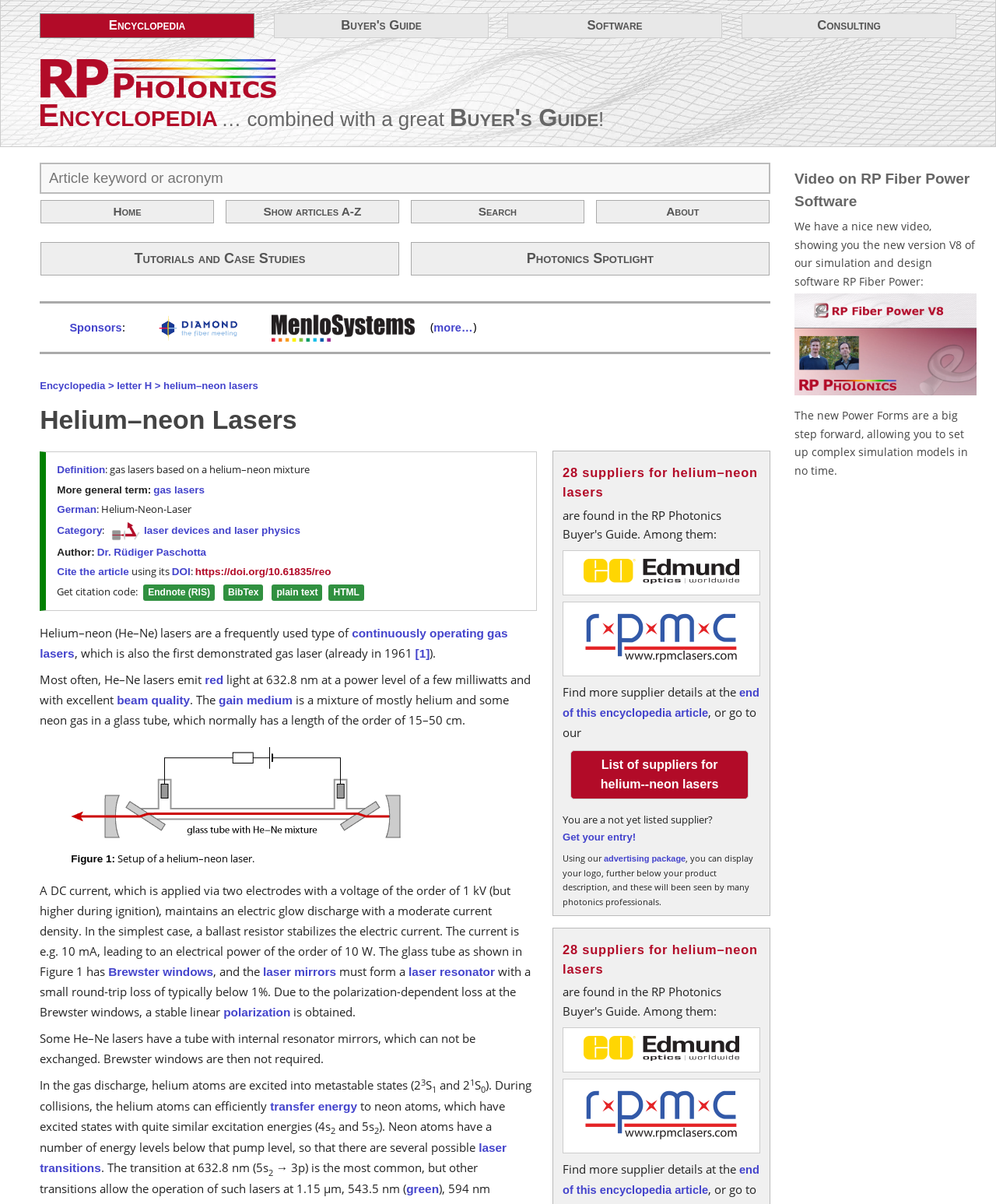Indicate the bounding box coordinates of the element that needs to be clicked to satisfy the following instruction: "Search for an article". The coordinates should be four float numbers between 0 and 1, i.e., [left, top, right, bottom].

[0.04, 0.135, 0.773, 0.161]